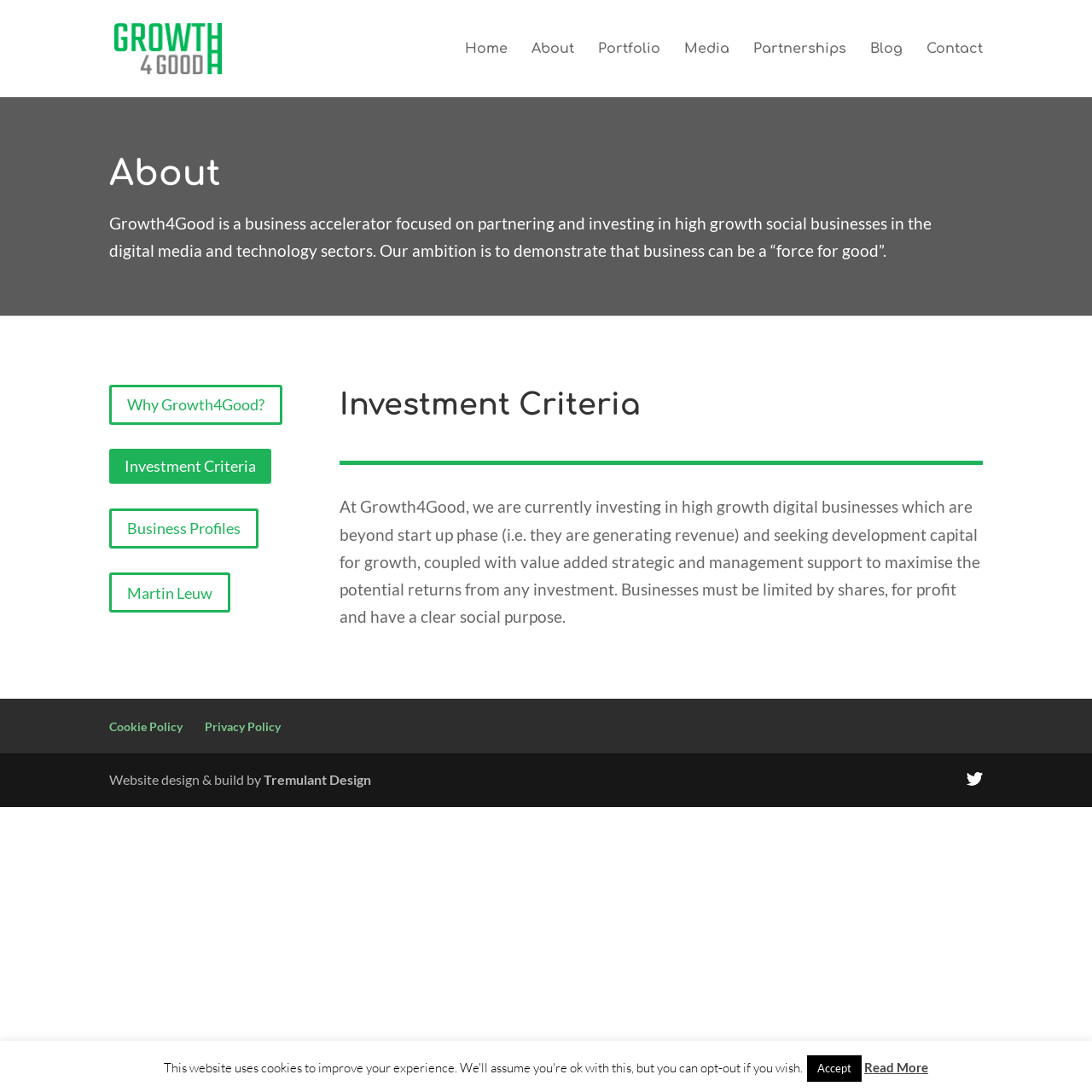What is the current phase of the businesses Growth4Good invests in?
Kindly give a detailed and elaborate answer to the question.

According to the 'Investment Criteria' section, Growth4Good invests in businesses that are beyond the start-up phase and are generating revenue.